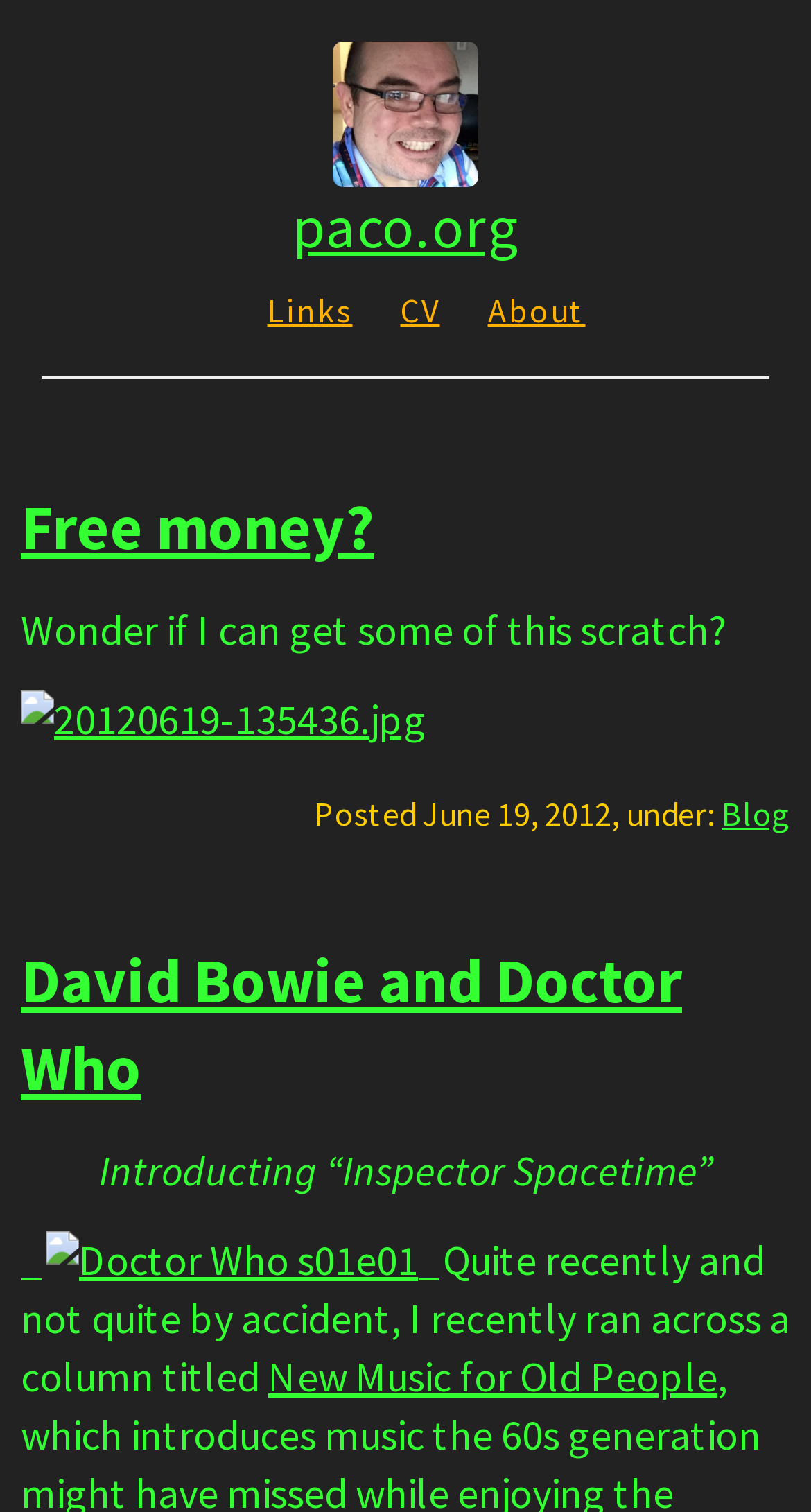Please determine the bounding box coordinates of the element to click in order to execute the following instruction: "view CV". The coordinates should be four float numbers between 0 and 1, specified as [left, top, right, bottom].

[0.494, 0.191, 0.542, 0.219]